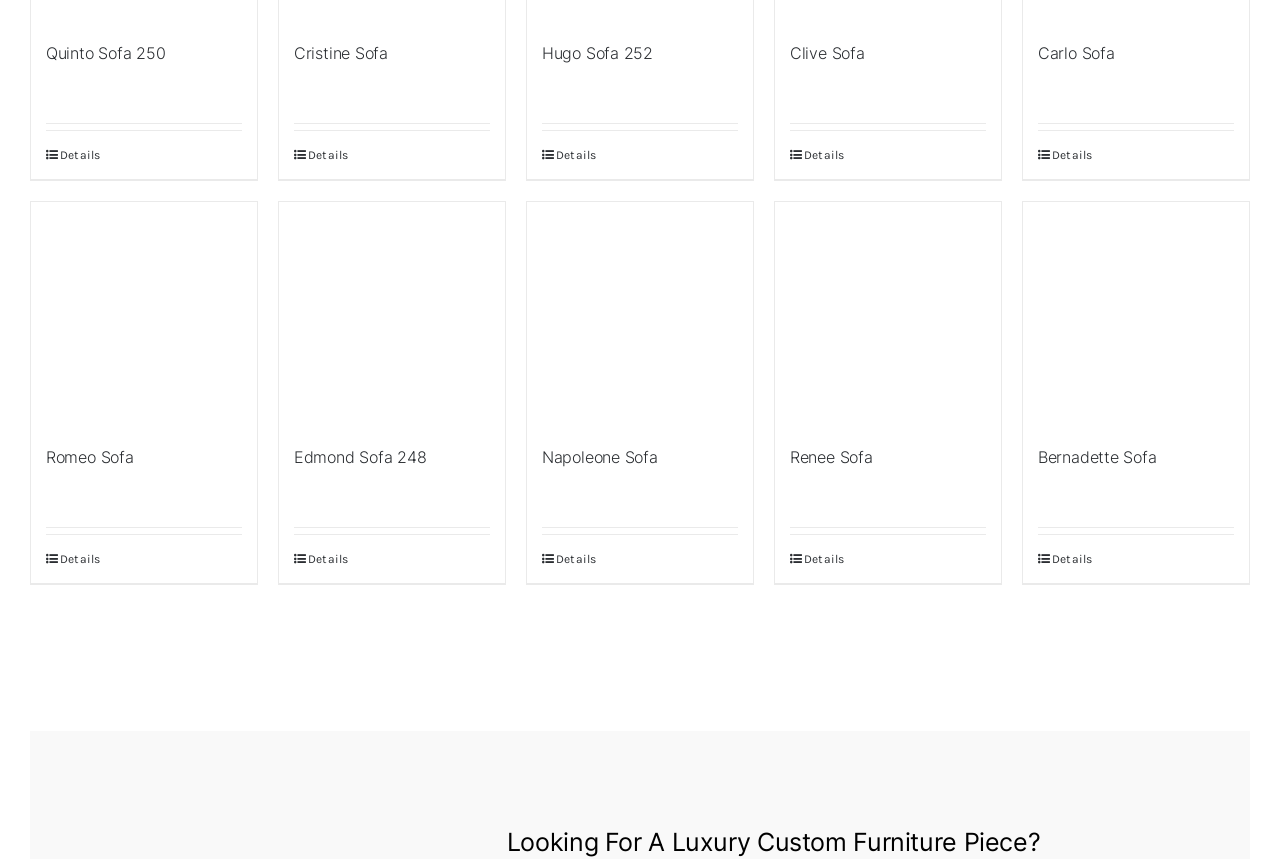Given the element description "Bernadette Sofa" in the screenshot, predict the bounding box coordinates of that UI element.

[0.811, 0.52, 0.903, 0.543]